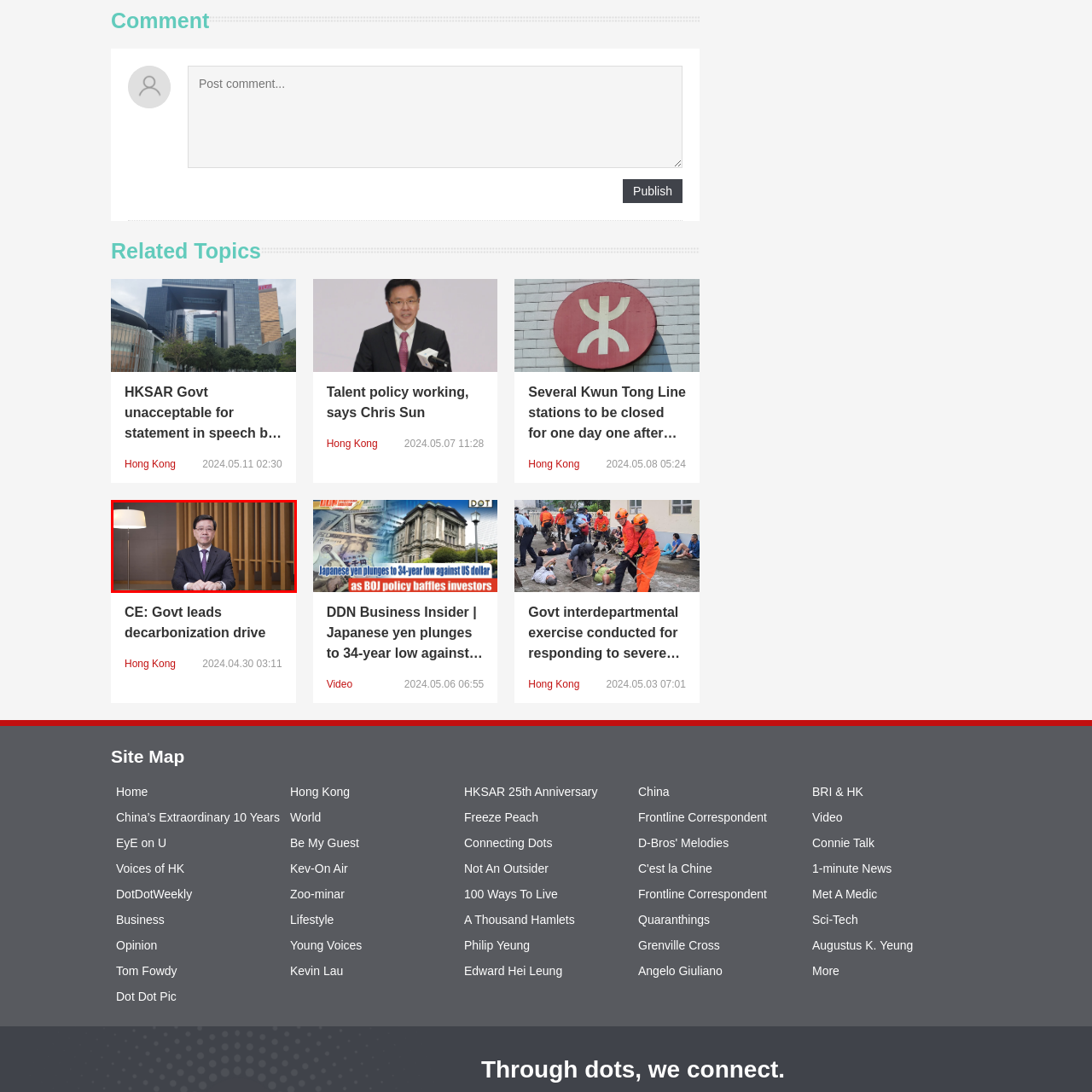What is the purpose of the floor lamp?
Check the image inside the red bounding box and provide your answer in a single word or short phrase.

Creates inviting atmosphere